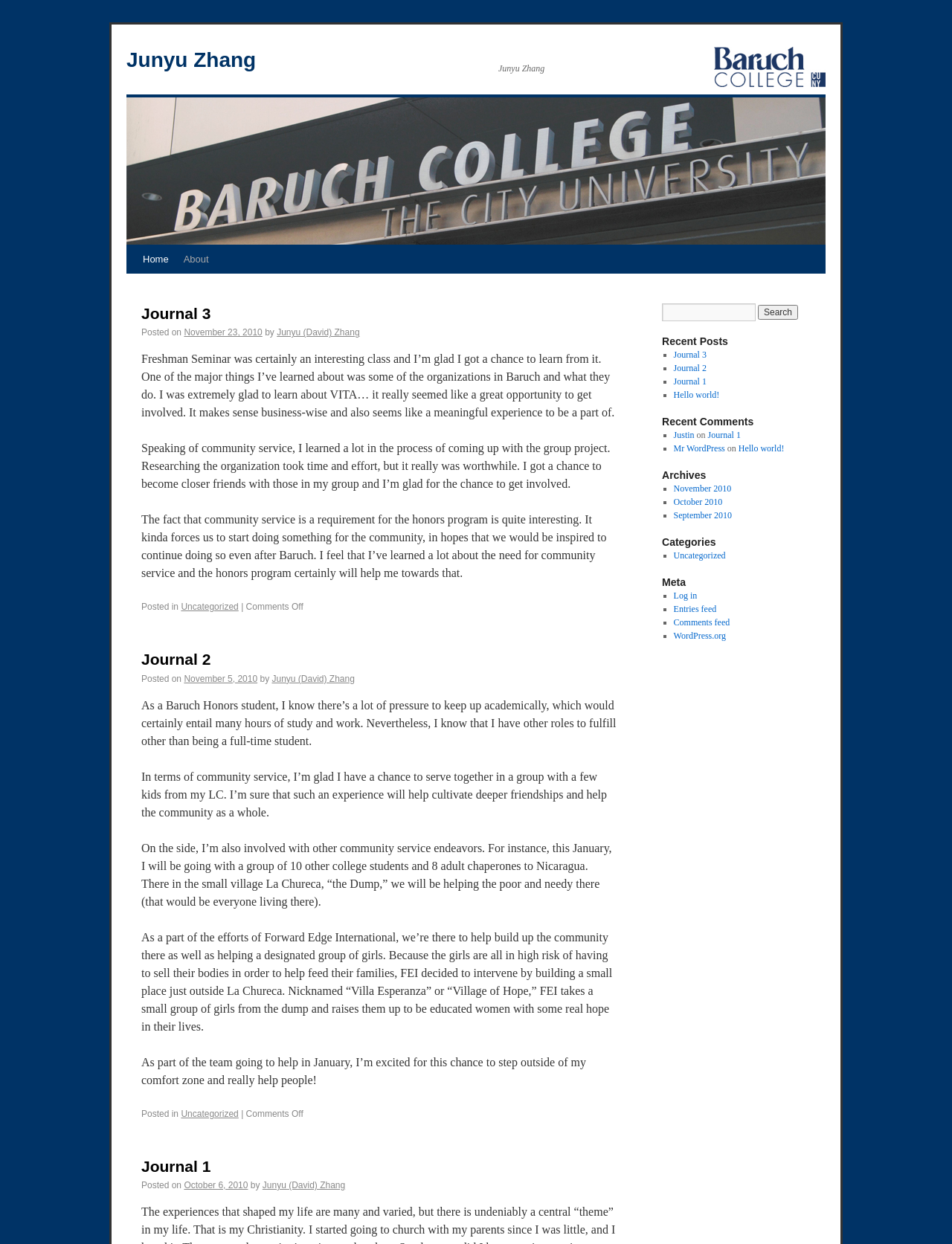What is the purpose of the search box?
Based on the image, provide a one-word or brief-phrase response.

To search the website